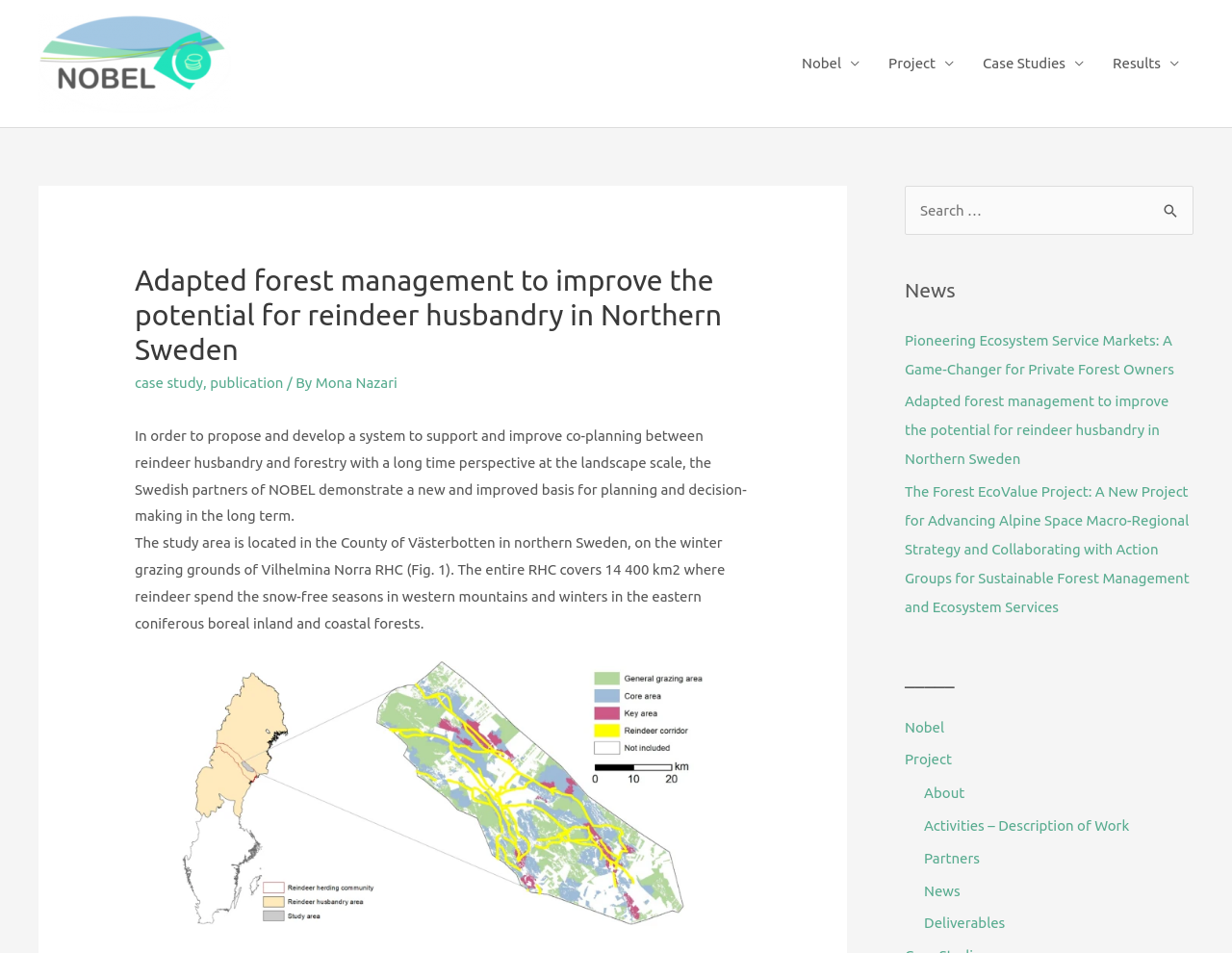Describe all significant elements and features of the webpage.

The webpage is about the NOBEL project, which focuses on adapted forest management to improve reindeer husbandry in Northern Sweden. At the top left corner, there is a logo of the NOBEL project, which is an image with a link. 

To the right of the logo, there is a navigation menu with five links: "Nobel", "Project", "Case Studies", "Results", and a search bar. 

Below the navigation menu, there is a header section with a heading that reads "Adapted forest management to improve the potential for reindeer husbandry in Northern Sweden". Below the heading, there are three links: "case study", "publication", and "Mona Nazari", separated by commas. 

Following the links, there is a paragraph of text that explains the purpose of the NOBEL project, which is to propose and develop a system to support and improve co-planning between reindeer husbandry and forestry with a long-term perspective at the landscape scale. 

Below the paragraph, there is another paragraph that describes the study area, which is located in the County of Västerbotten in northern Sweden. 

To the right of the main content, there are two complementary sections. The top section has a search bar with a label "Search for:" and a search button. 

The bottom section has a heading "News" and a navigation menu with three links to news articles. Below the news links, there is another heading with five links to different sections of the website, including "Nobel", "Project", "About", "Activities – Description of Work", "Partners", "News", and "Deliverables".